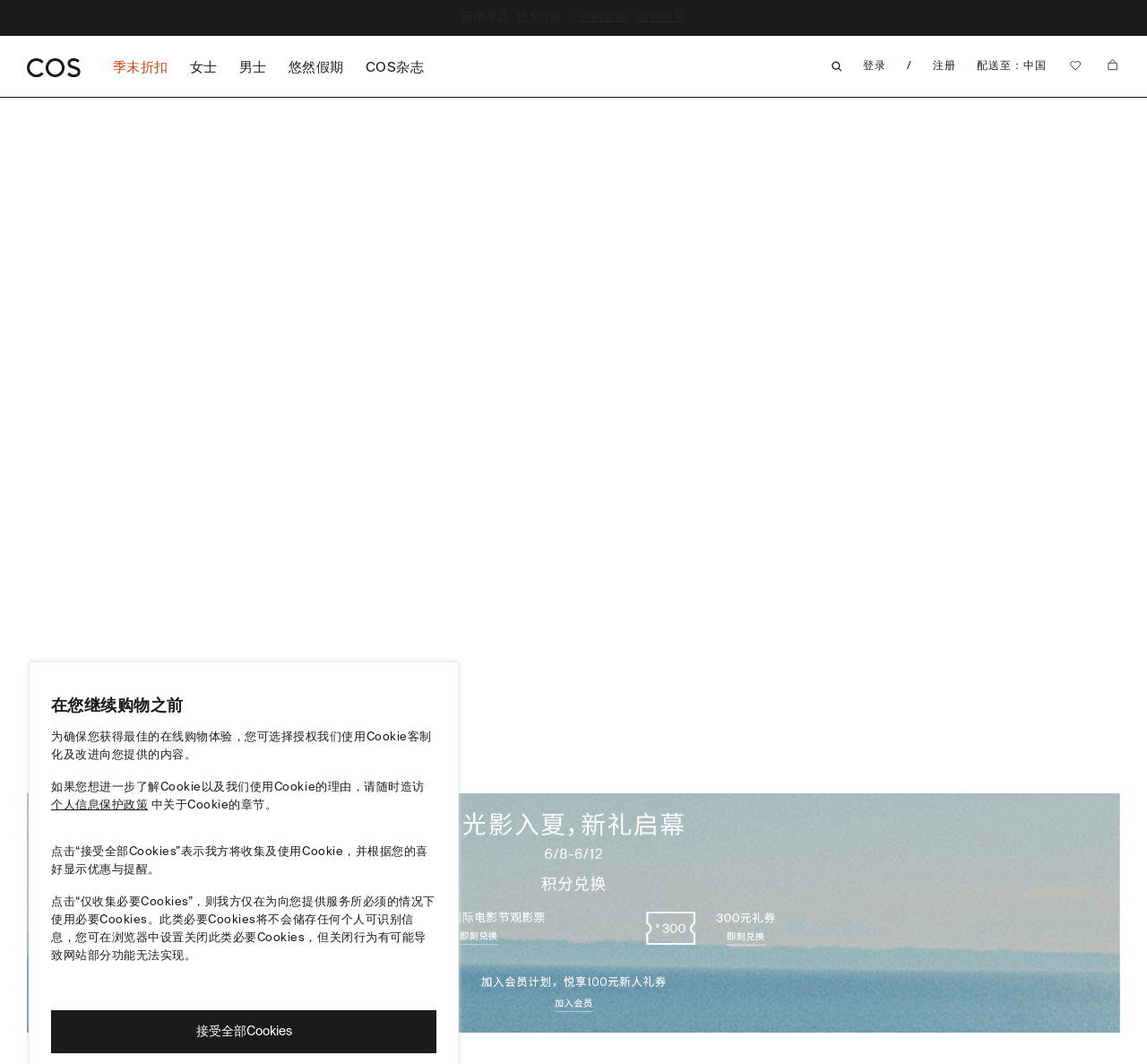Identify the bounding box coordinates of the clickable section necessary to follow the following instruction: "View 'Economics' posts". The coordinates should be presented as four float numbers from 0 to 1, i.e., [left, top, right, bottom].

None